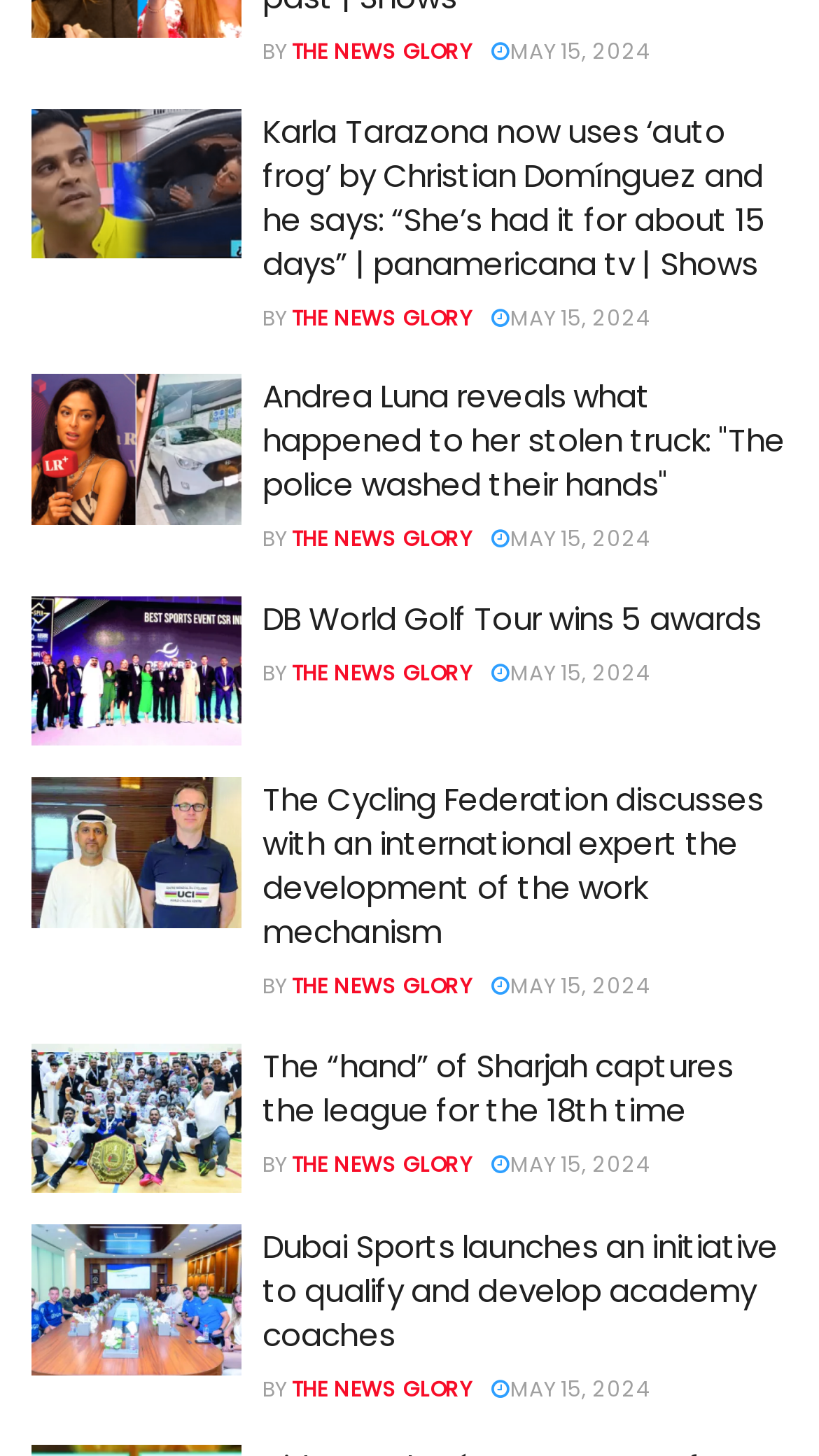Kindly provide the bounding box coordinates of the section you need to click on to fulfill the given instruction: "View Andrea Luna's article".

[0.321, 0.257, 0.962, 0.348]